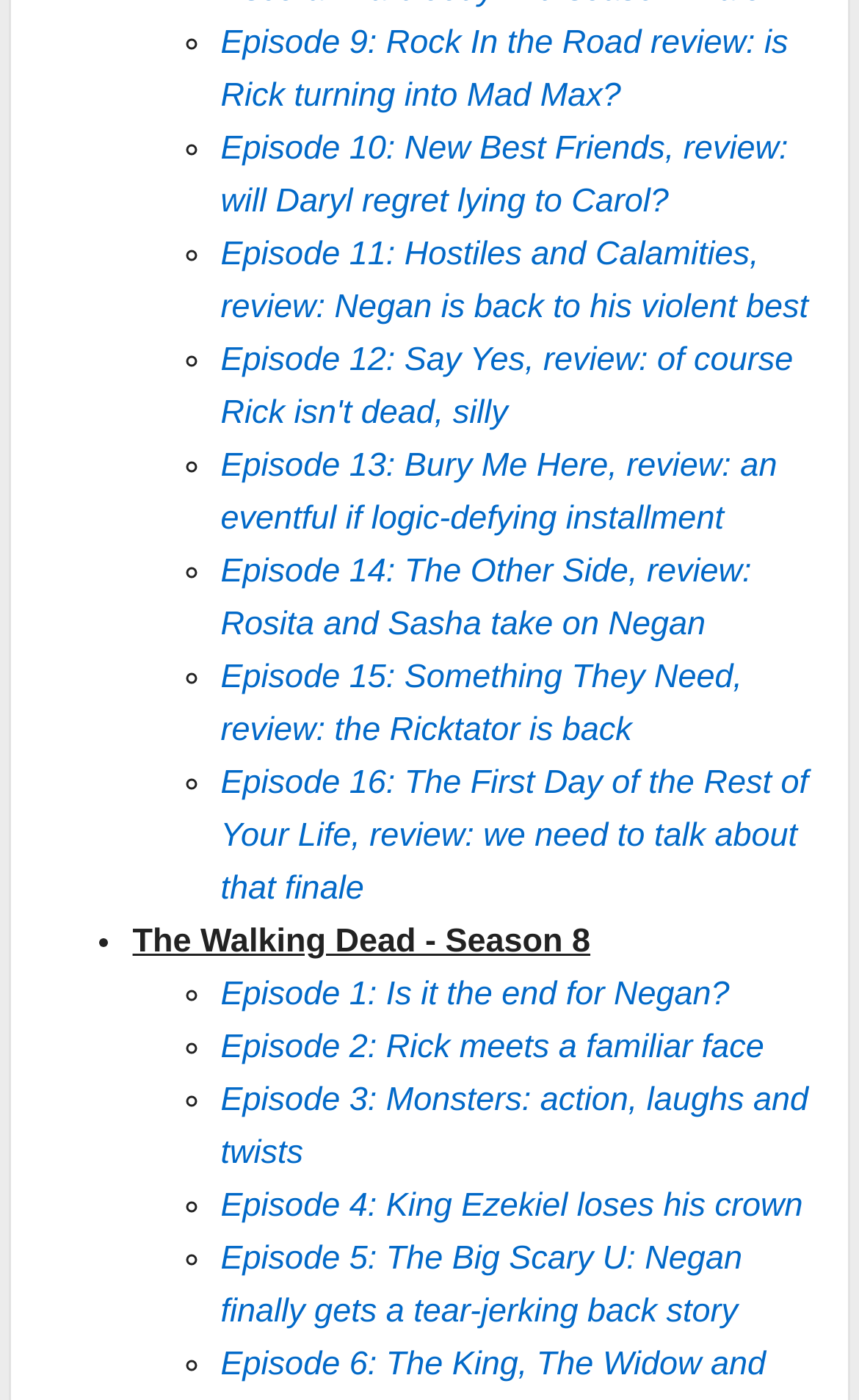Please identify the bounding box coordinates of the element's region that should be clicked to execute the following instruction: "View Episode 1 of Season 8". The bounding box coordinates must be four float numbers between 0 and 1, i.e., [left, top, right, bottom].

[0.257, 0.697, 0.849, 0.723]